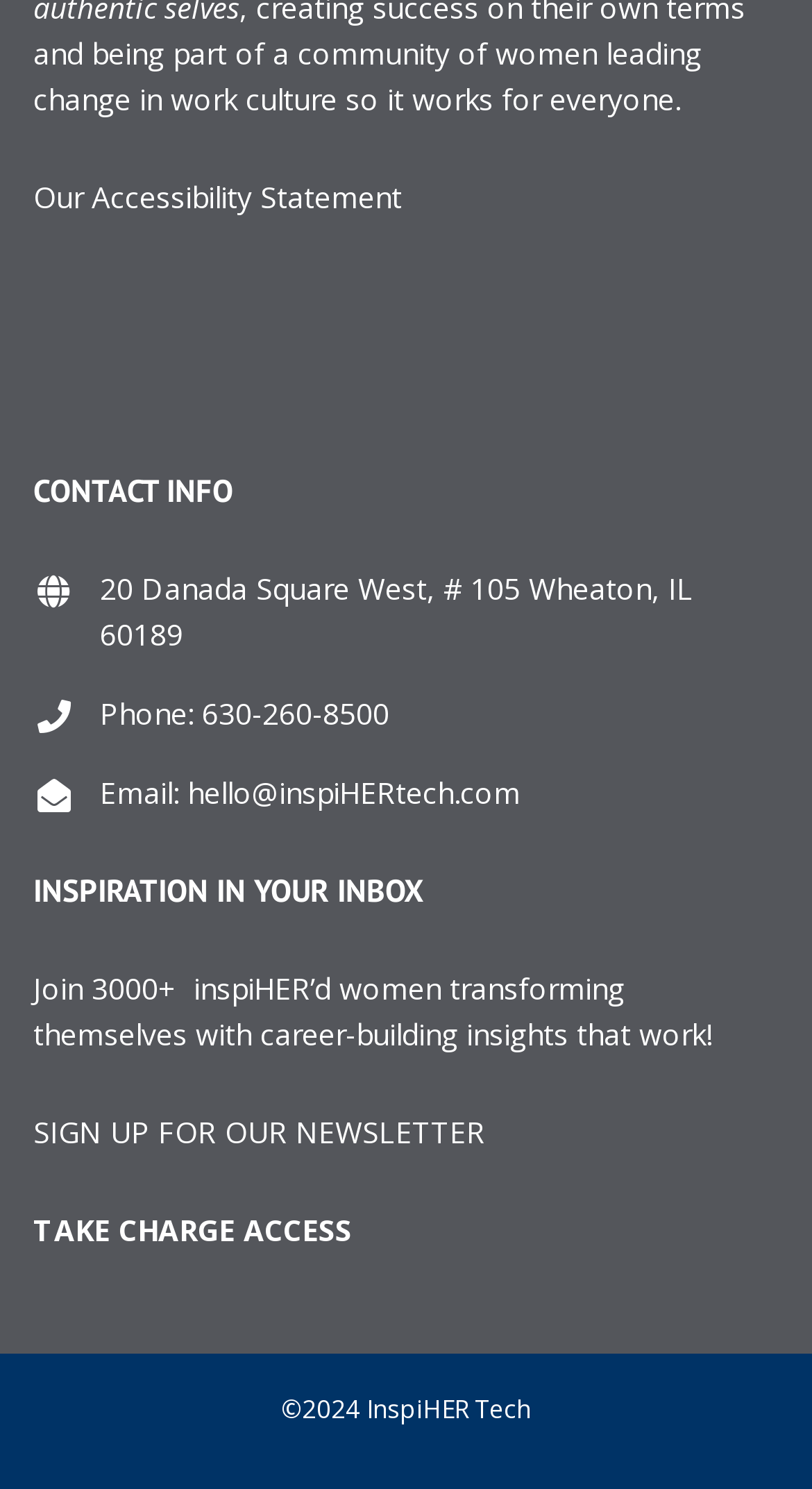What is the company's phone number?
Provide a well-explained and detailed answer to the question.

I found the phone number by looking at the 'CONTACT INFO' section, where it is listed as 'Phone: 630-260-8500'.